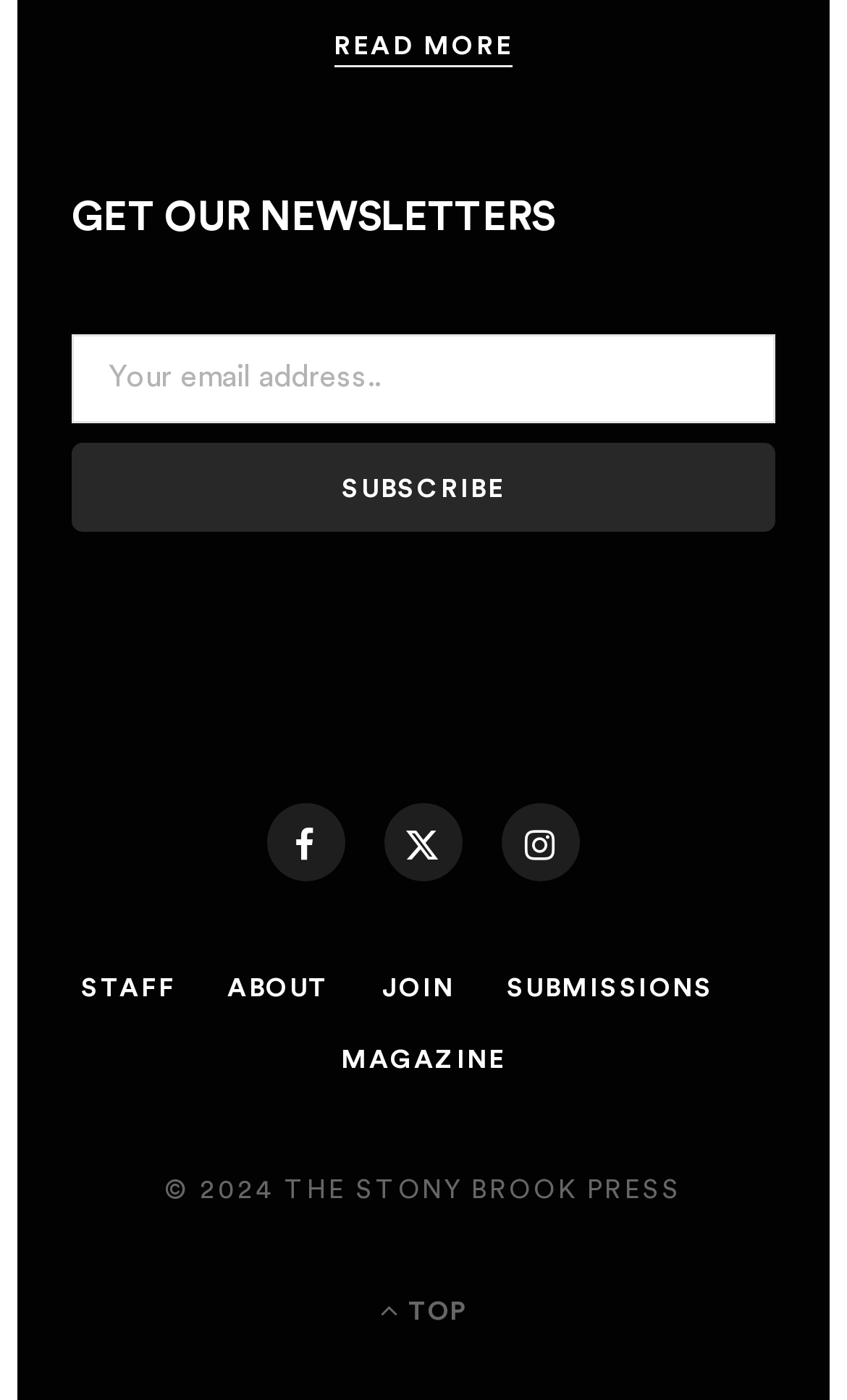Please specify the bounding box coordinates of the clickable region necessary for completing the following instruction: "Visit the staff page". The coordinates must consist of four float numbers between 0 and 1, i.e., [left, top, right, bottom].

[0.096, 0.696, 0.207, 0.714]